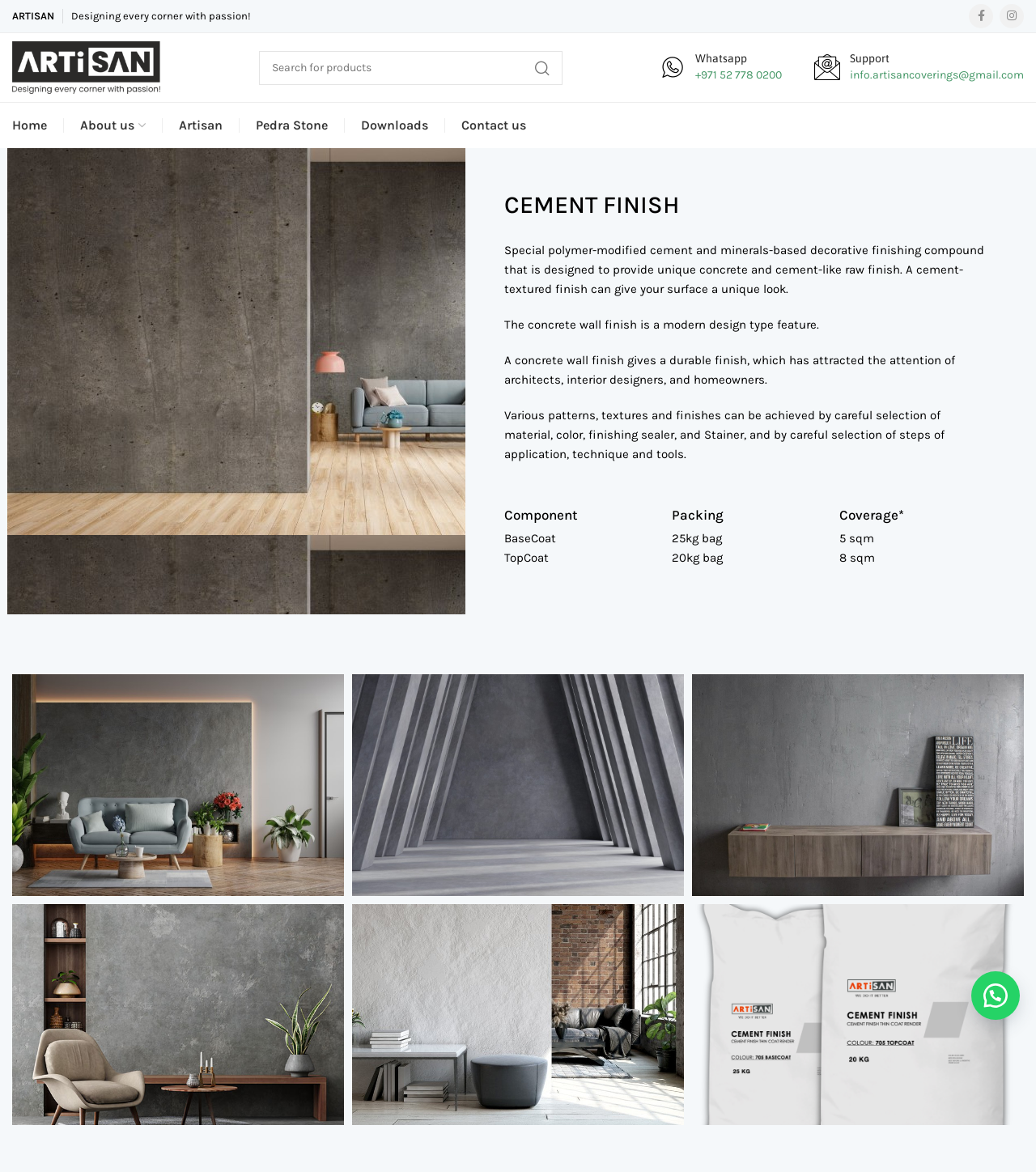What is the coverage of the 25kg bag?
Please analyze the image and answer the question with as much detail as possible.

The coverage of the 25kg bag is 5 sqm, which is mentioned in the StaticText element under the 'Coverage*' section.